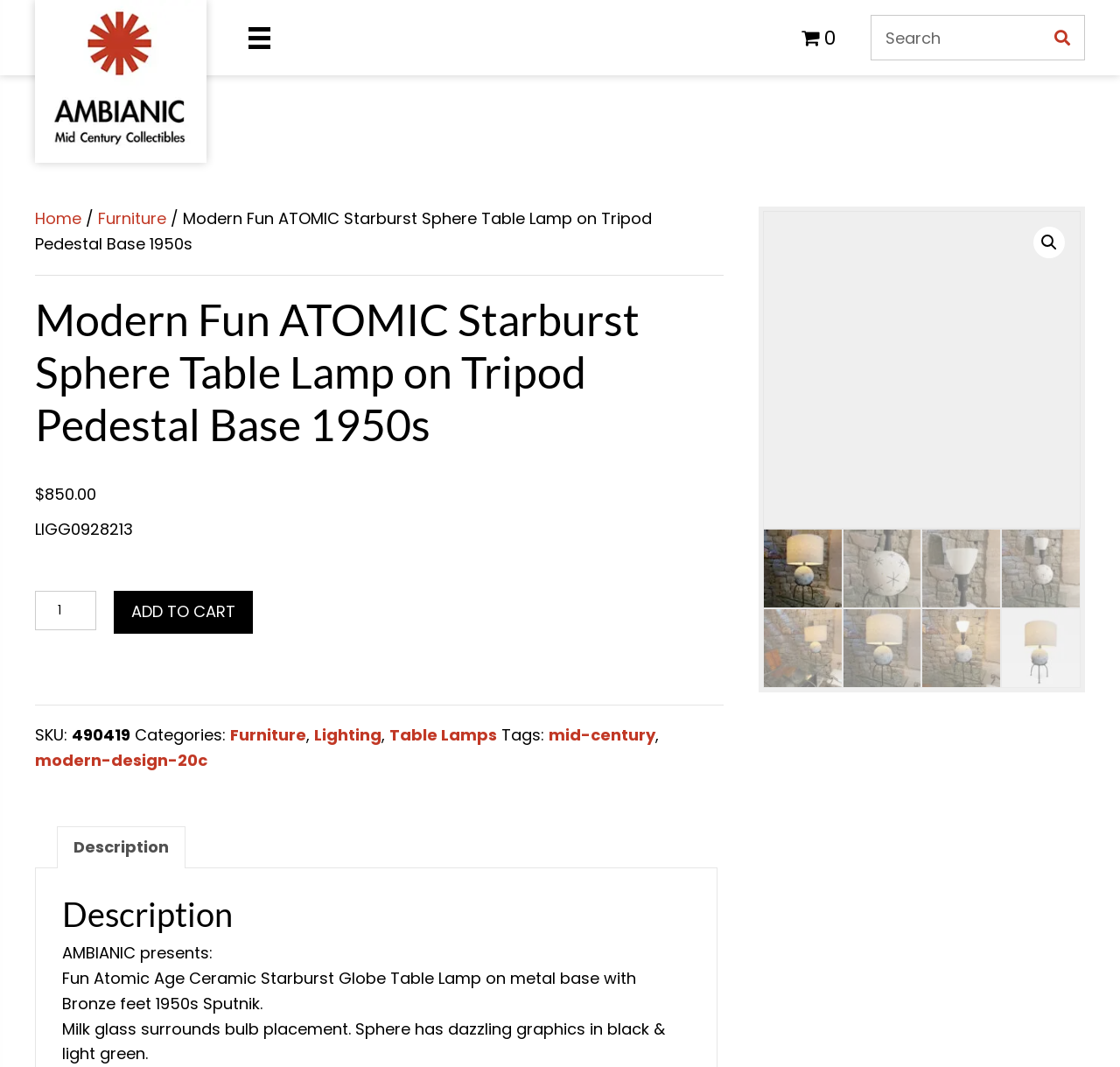Determine the bounding box coordinates for the clickable element to execute this instruction: "Explore Aptos bridge". Provide the coordinates as four float numbers between 0 and 1, i.e., [left, top, right, bottom].

None